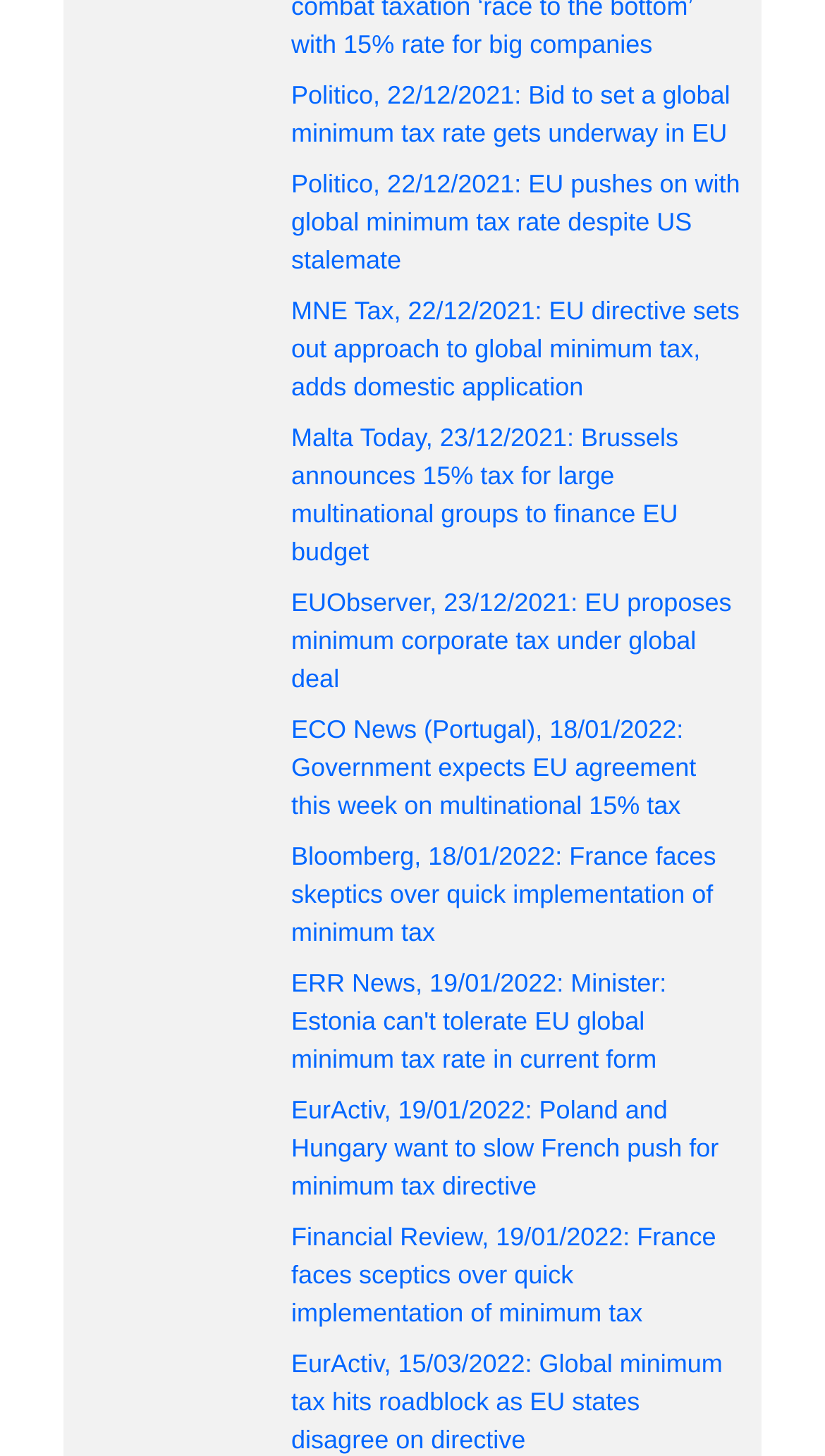Locate the bounding box coordinates of the region to be clicked to comply with the following instruction: "View article about Brussels announcing 15% tax for large multinational groups". The coordinates must be four float numbers between 0 and 1, in the form [left, top, right, bottom].

[0.353, 0.29, 0.822, 0.389]